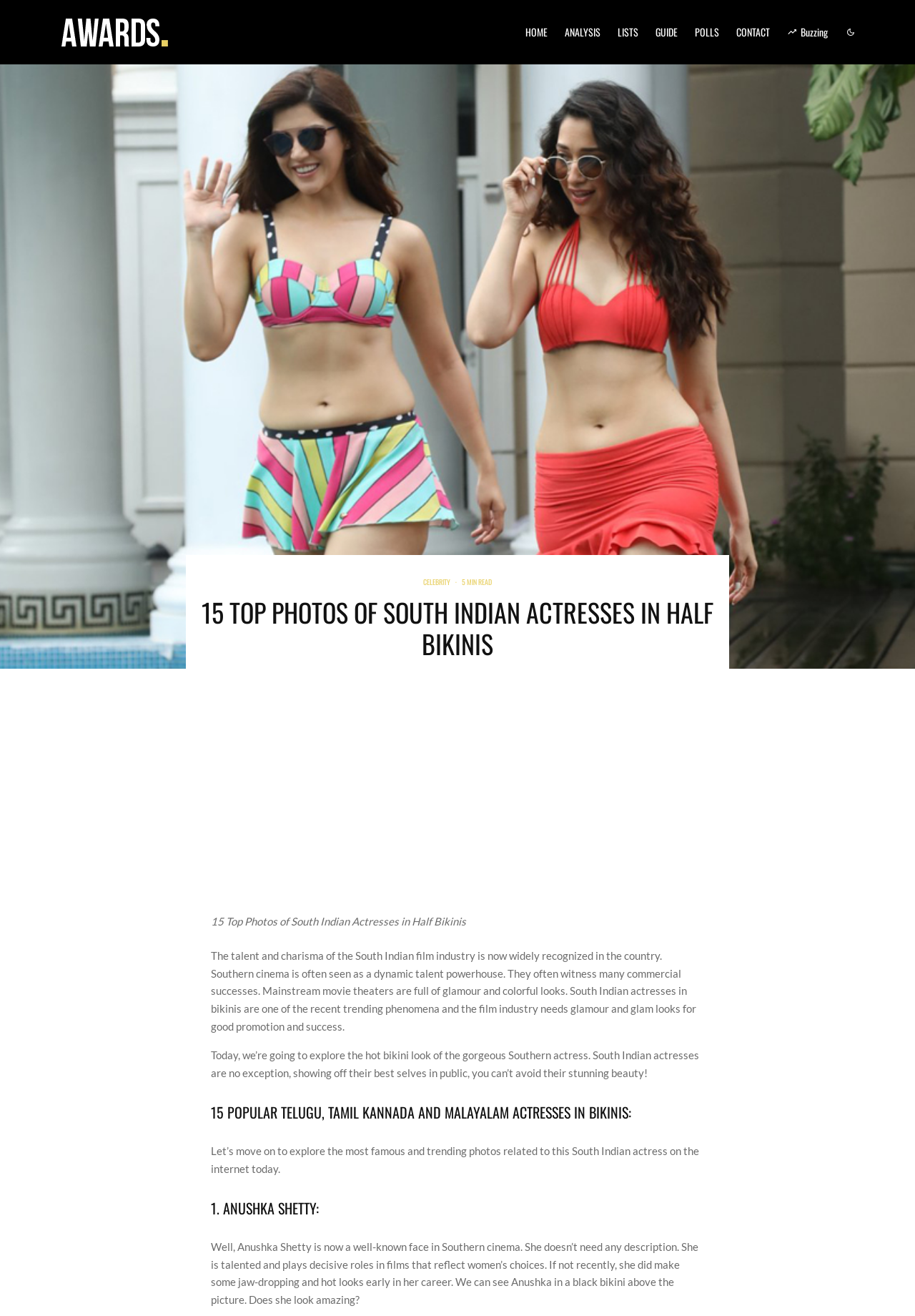Can you identify the bounding box coordinates of the clickable region needed to carry out this instruction: 'View Media Kit of ChannelLife'? The coordinates should be four float numbers within the range of 0 to 1, stated as [left, top, right, bottom].

None